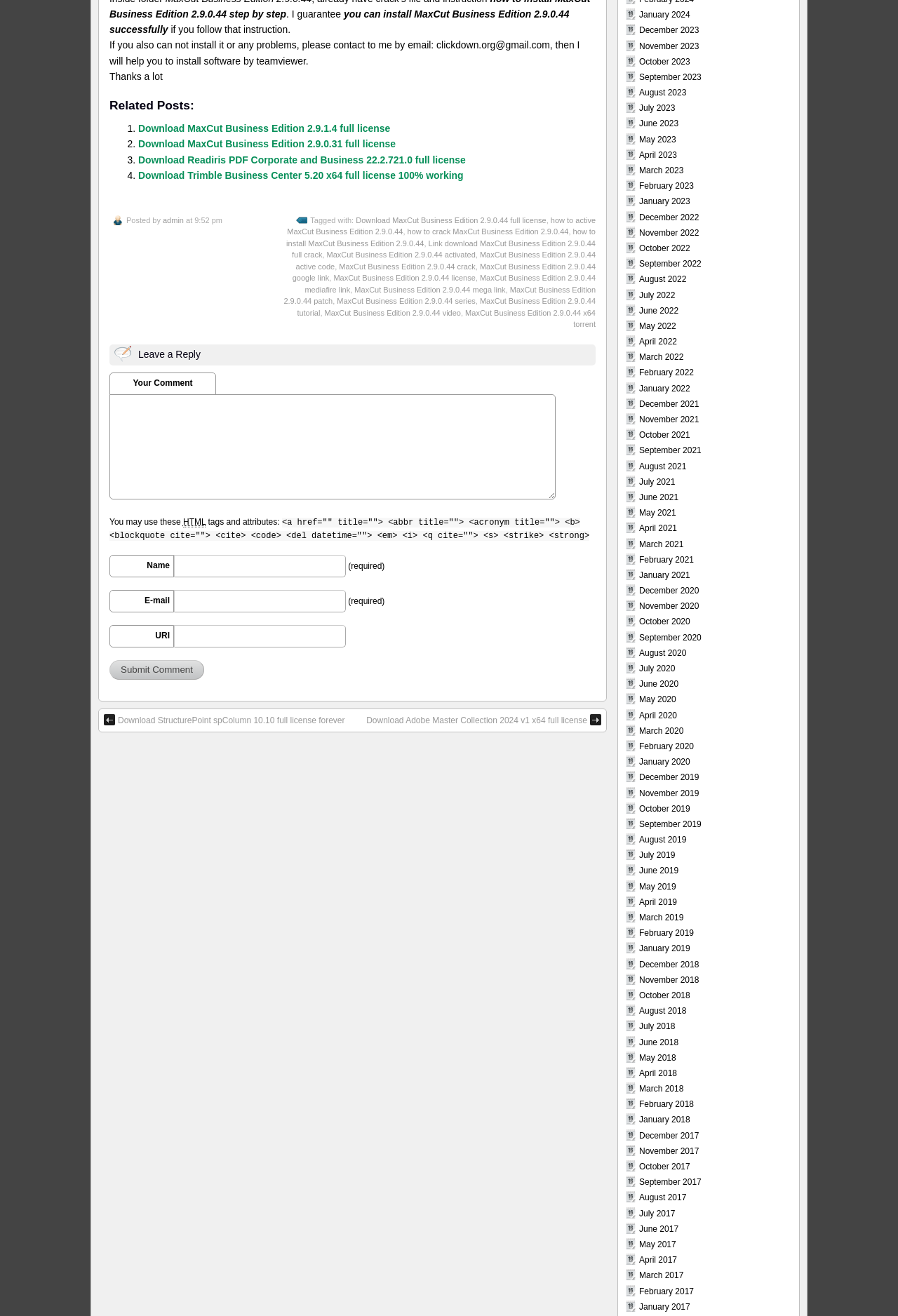Determine the bounding box coordinates of the clickable area required to perform the following instruction: "Click the 'Leave a Reply' heading". The coordinates should be represented as four float numbers between 0 and 1: [left, top, right, bottom].

[0.122, 0.262, 0.663, 0.278]